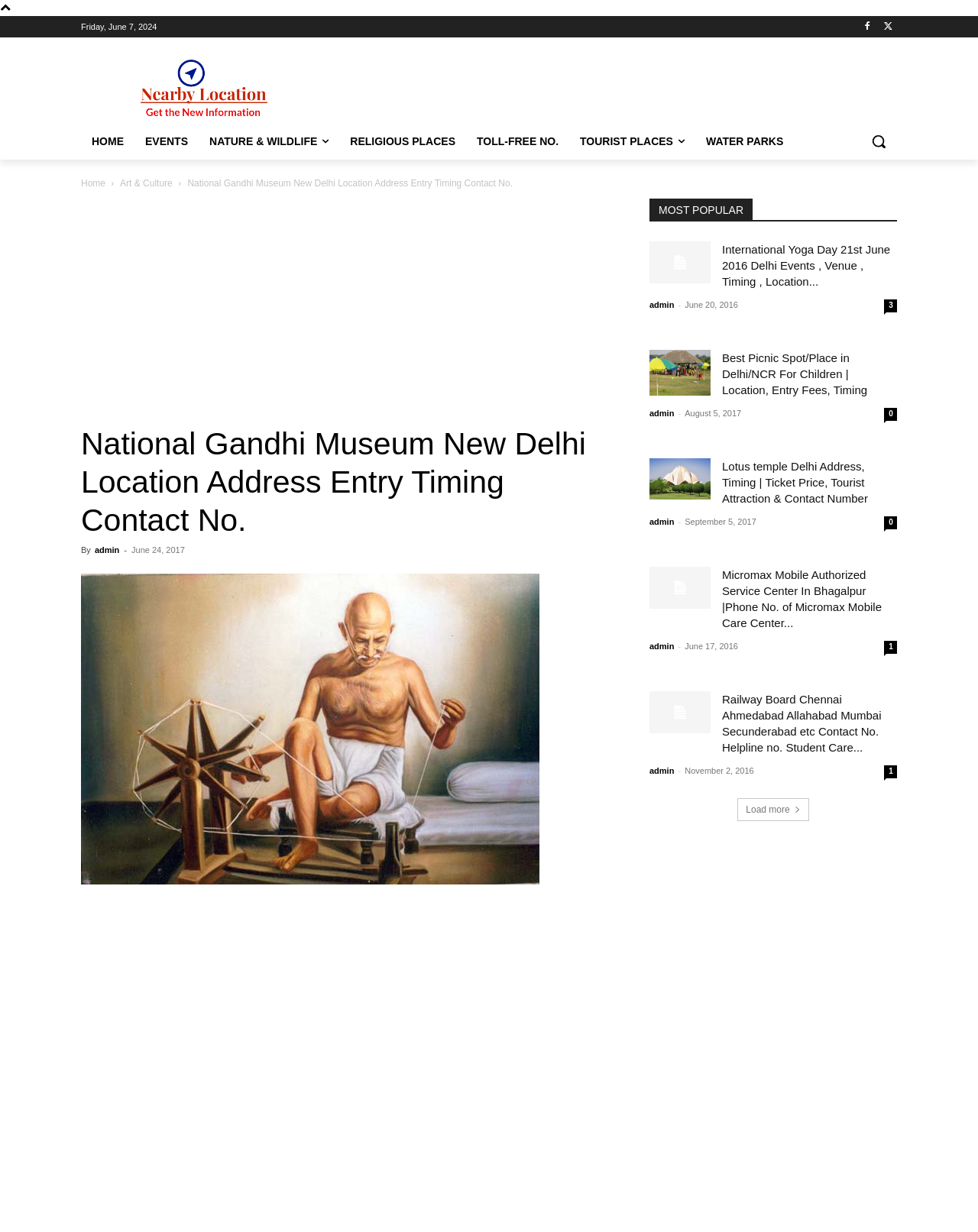What is the current date?
Give a one-word or short phrase answer based on the image.

Friday, June 7, 2024